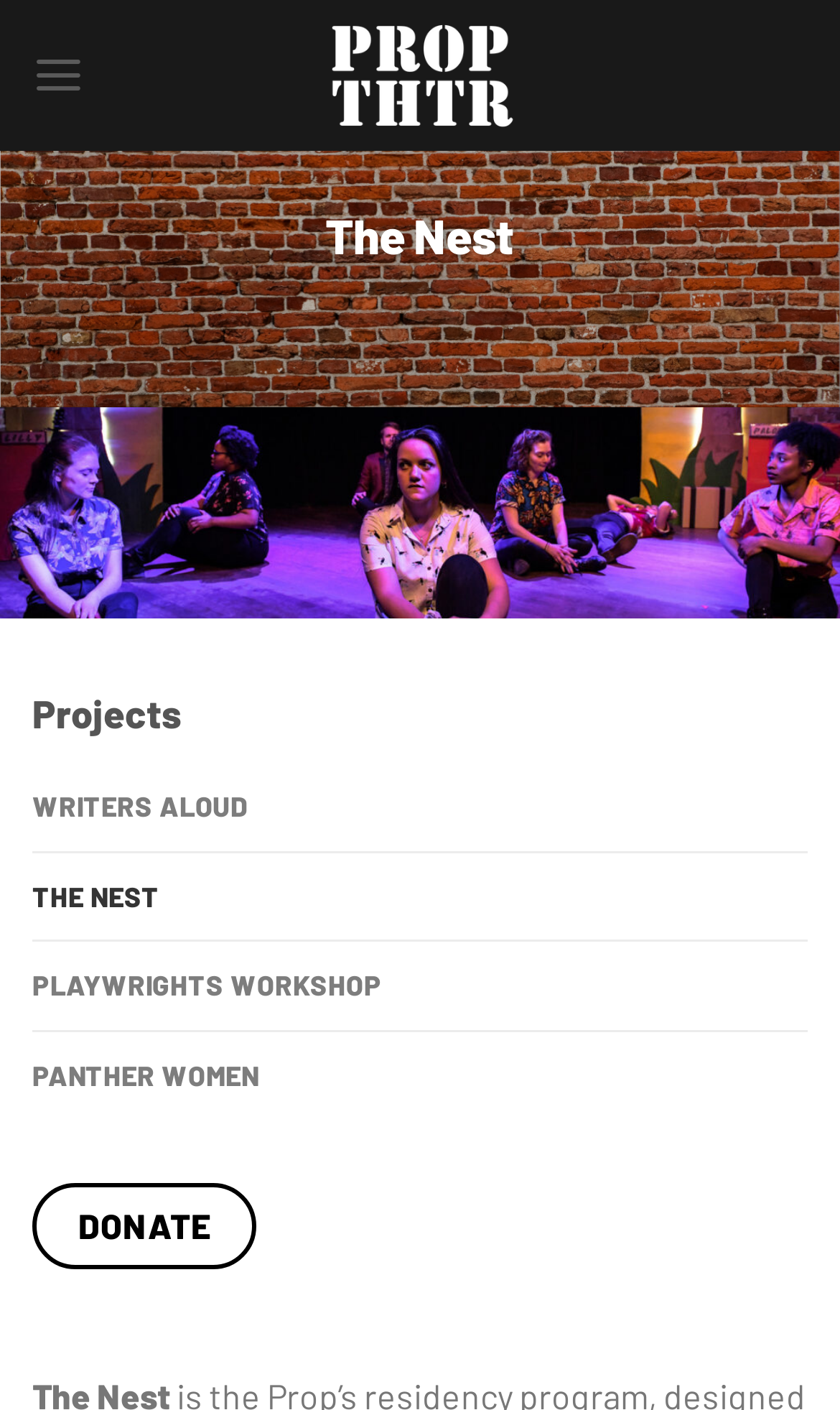Identify the bounding box coordinates for the element that needs to be clicked to fulfill this instruction: "open menu". Provide the coordinates in the format of four float numbers between 0 and 1: [left, top, right, bottom].

[0.038, 0.016, 0.101, 0.091]